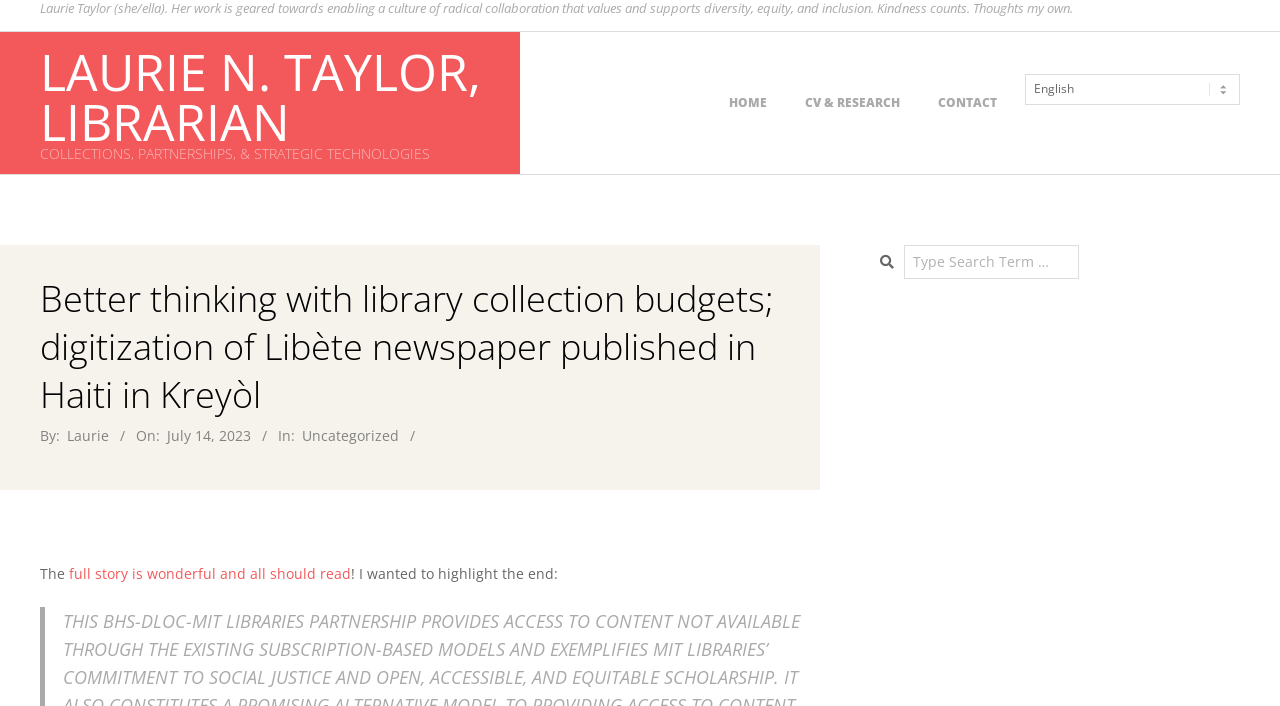Elaborate on the different components and information displayed on the webpage.

This webpage appears to be a blog post or article page. At the top, there is a header section with a title "Better thinking with library collection budgets; digitization of Libète newspaper published in Haiti in Kreyòl" and a subtitle "Laurie N. Taylor, Librarian". Below the title, there is a navigation menu with links to "HOME", "CV & RESEARCH", "CONTACT", and a language selection dropdown.

The main content of the page is divided into two sections. On the left, there is a primary content area with a heading "COLLECTIONS, PARTNERSHIPS, & STRATEGIC TECHNOLOGIES". Below this heading, there is a section with the article title and metadata, including the author's name, publication date, and category. The article content starts with a sentence "The full story is wonderful and all should read! I wanted to highlight the end:".

On the right side of the page, there is a sidebar section with a search box and a label "Search". The search box has a placeholder text "Type Search Term …".

There are no images on the page. The overall structure of the page is simple and easy to navigate, with clear headings and concise text.